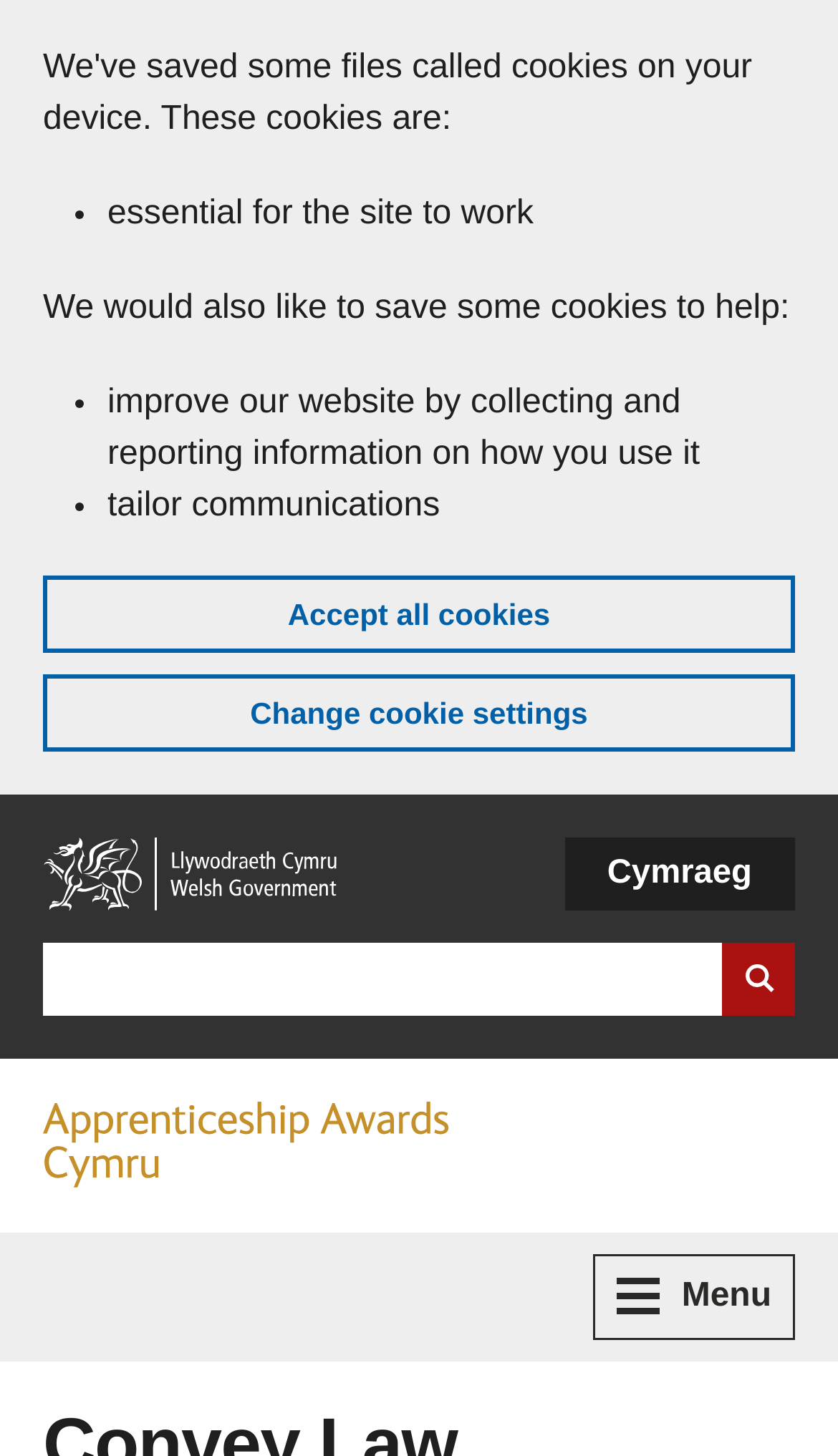Please look at the image and answer the question with a detailed explanation: What is the purpose of the cookies on this website?

Based on the banner 'Cookies on GOV.WALES', it is clear that the website uses cookies. The purpose of these cookies is to improve the website by collecting and reporting information on how users interact with it, as well as to tailor communications.